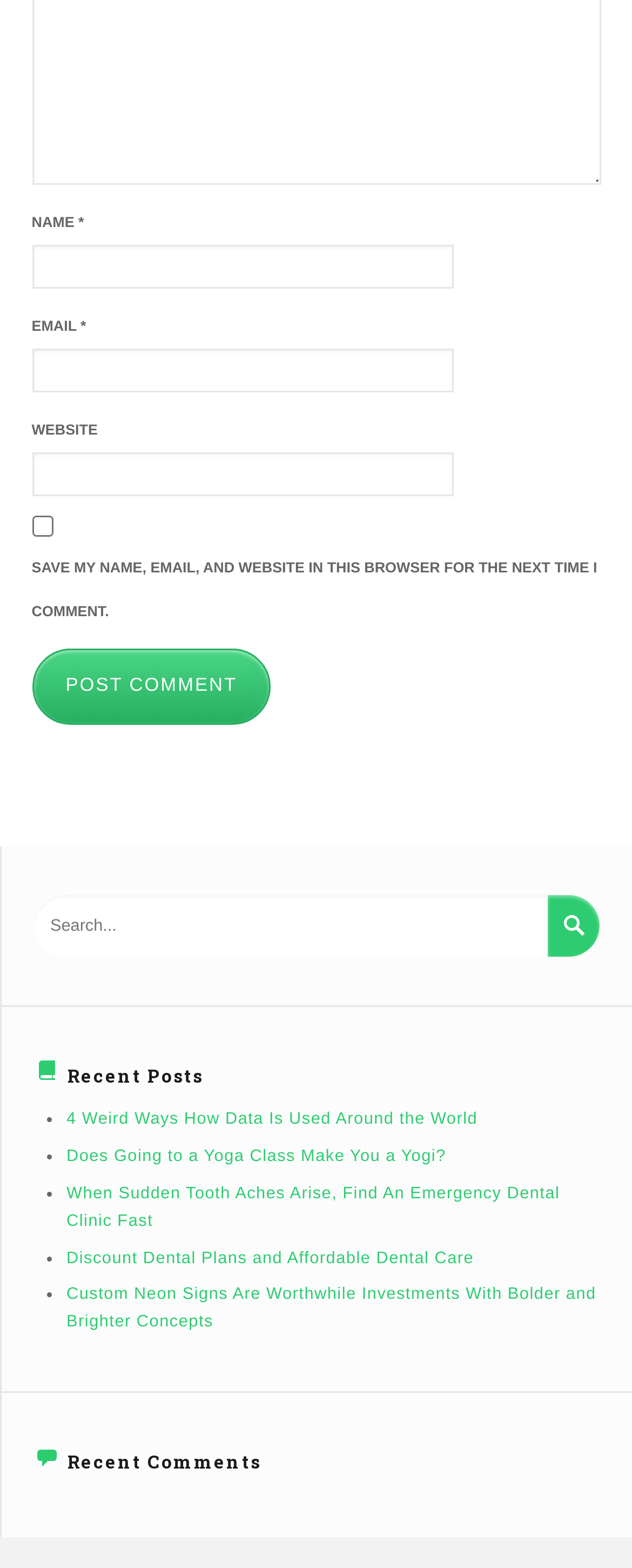How many recent posts are listed?
Please analyze the image and answer the question with as much detail as possible.

I counted the number of link elements under the 'Recent Posts' heading, which are 5 in total. These links represent the recent posts listed on the webpage.